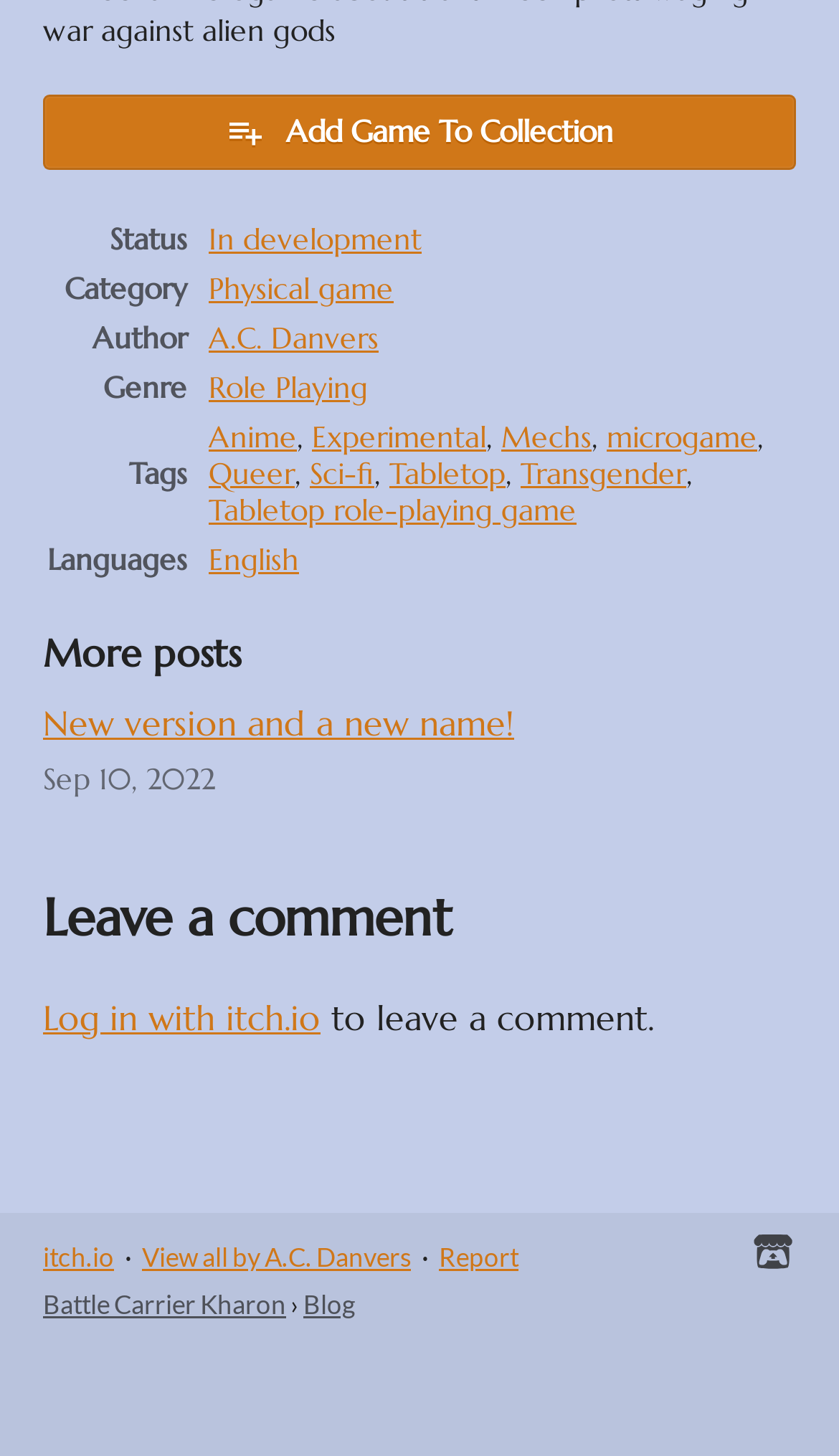Please determine the bounding box coordinates of the clickable area required to carry out the following instruction: "Add game to collection". The coordinates must be four float numbers between 0 and 1, represented as [left, top, right, bottom].

[0.051, 0.065, 0.949, 0.117]